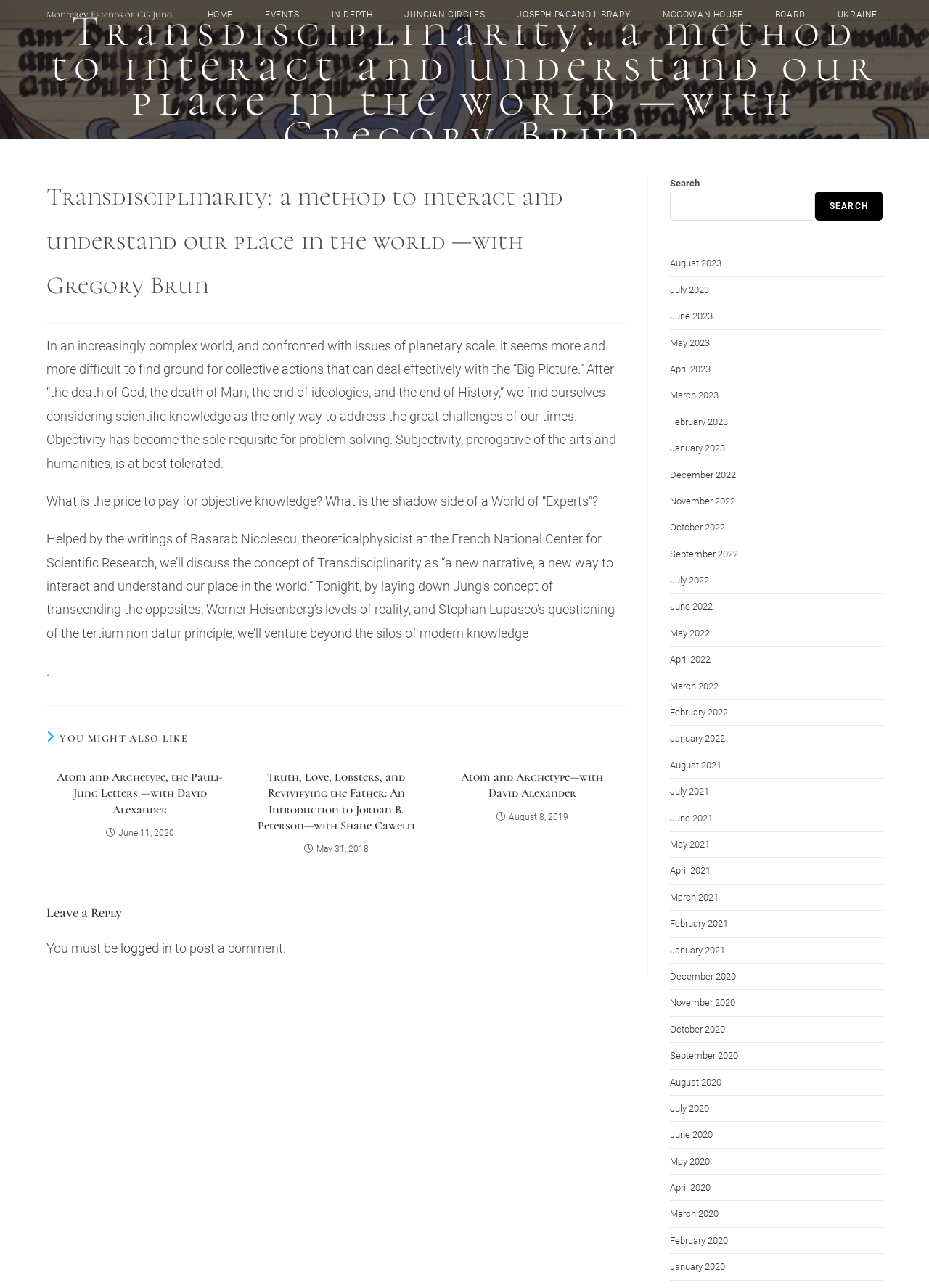Please identify the bounding box coordinates of the clickable region that I should interact with to perform the following instruction: "Leave a reply". The coordinates should be expressed as four float numbers between 0 and 1, i.e., [left, top, right, bottom].

[0.05, 0.702, 0.674, 0.716]